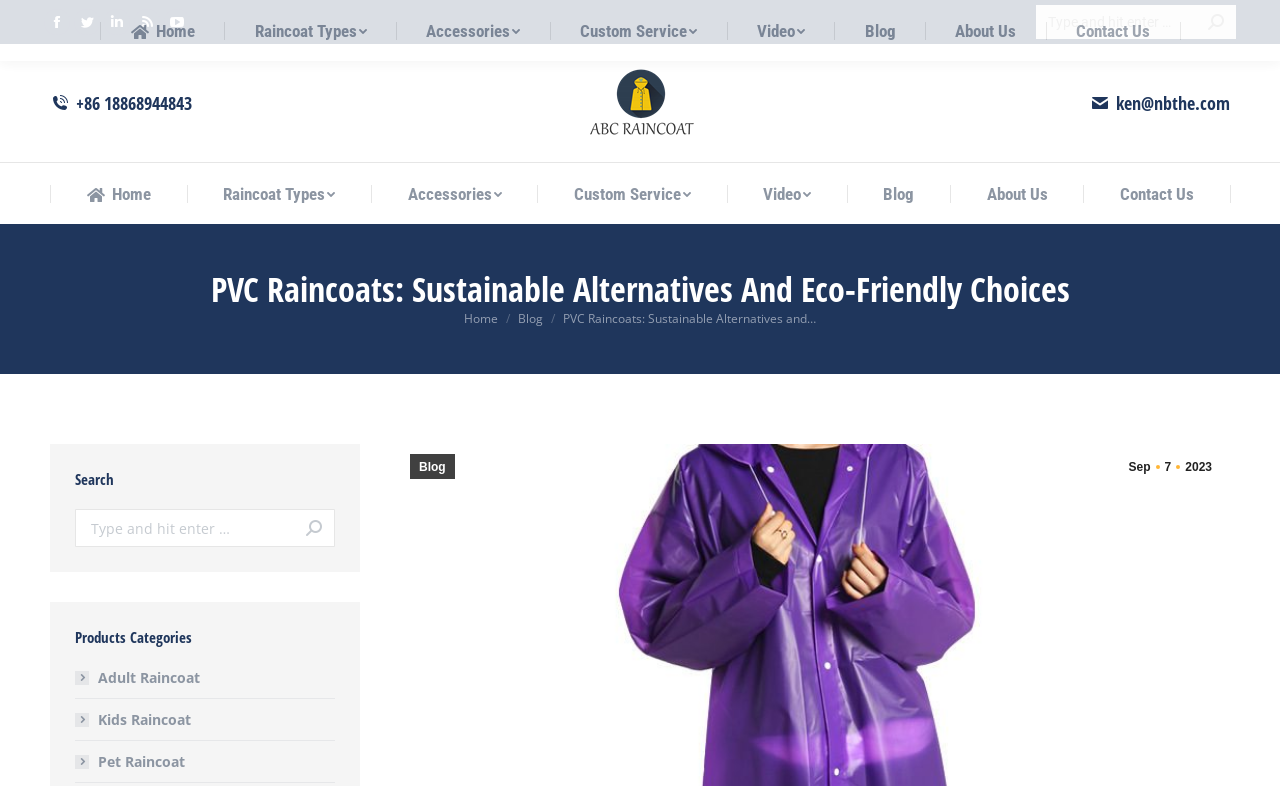Could you specify the bounding box coordinates for the clickable section to complete the following instruction: "Go to Home page"?

[0.362, 0.394, 0.389, 0.416]